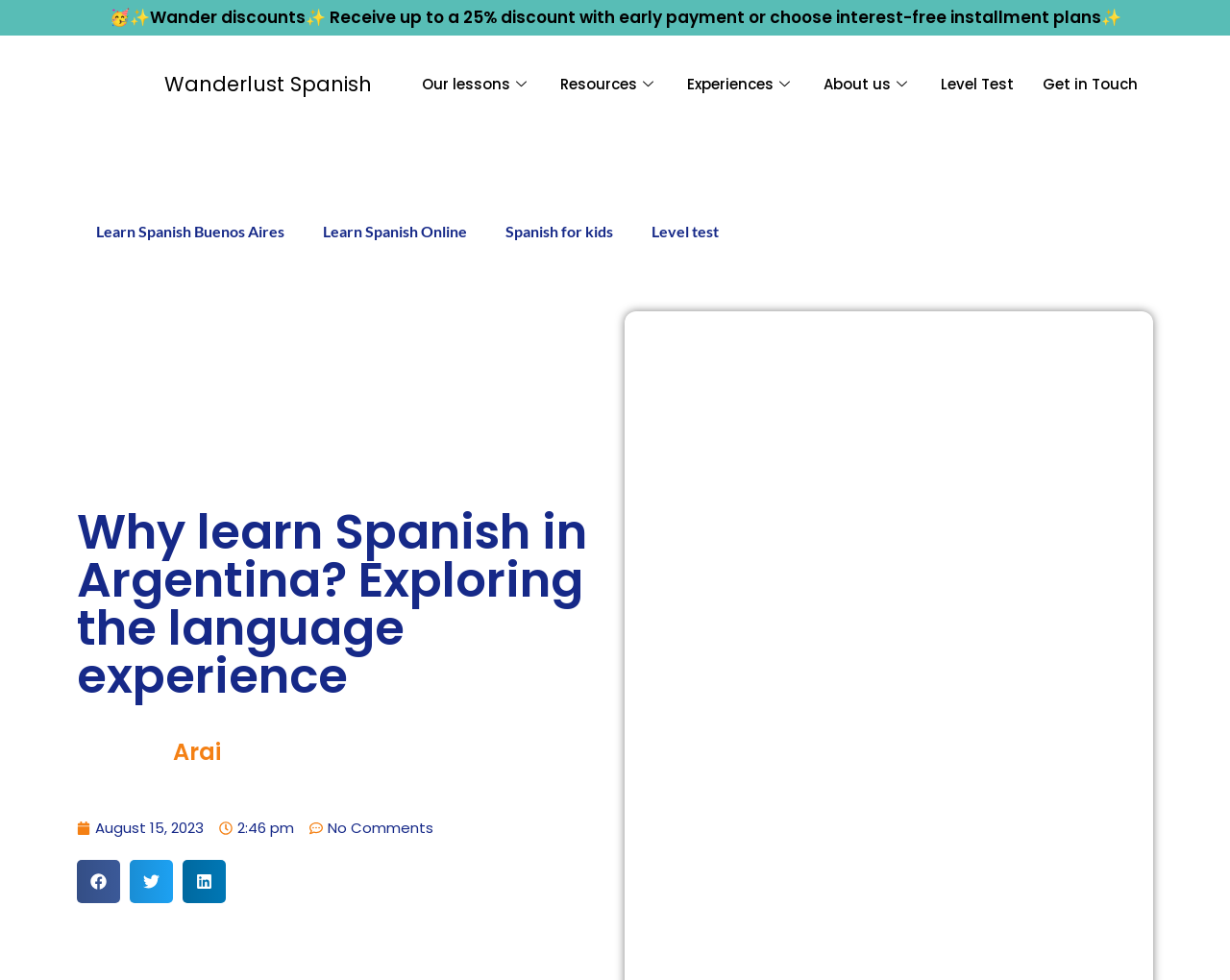Please identify the bounding box coordinates of the element I need to click to follow this instruction: "Take a Level Test".

[0.753, 0.046, 0.836, 0.125]